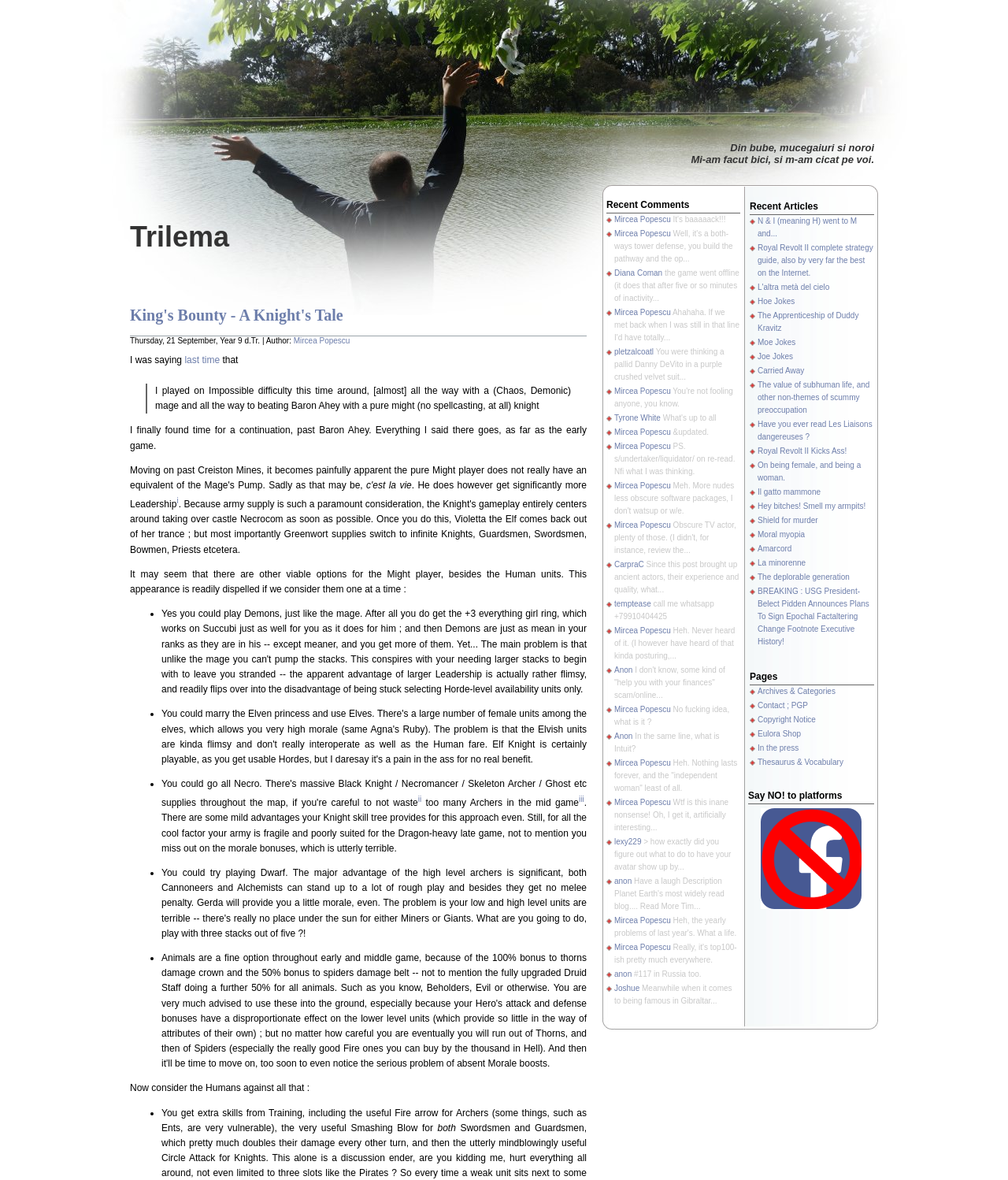What is the title of the blog post?
Provide a one-word or short-phrase answer based on the image.

King's Bounty - A Knight's Tale